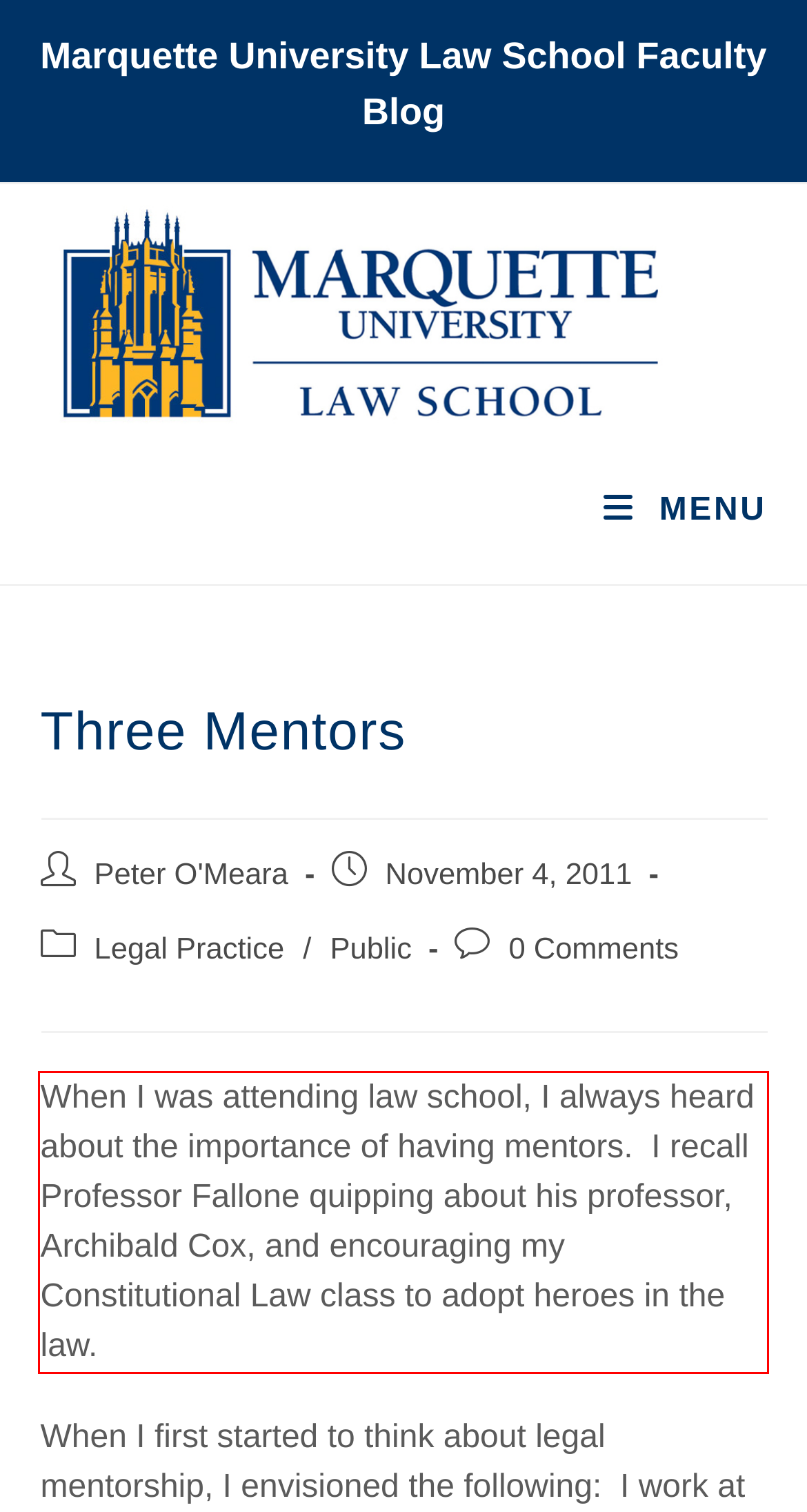Identify the text inside the red bounding box on the provided webpage screenshot by performing OCR.

When I was attending law school, I always heard about the importance of having mentors. I recall Professor Fallone quipping about his professor, Archibald Cox, and encouraging my Constitutional Law class to adopt heroes in the law.